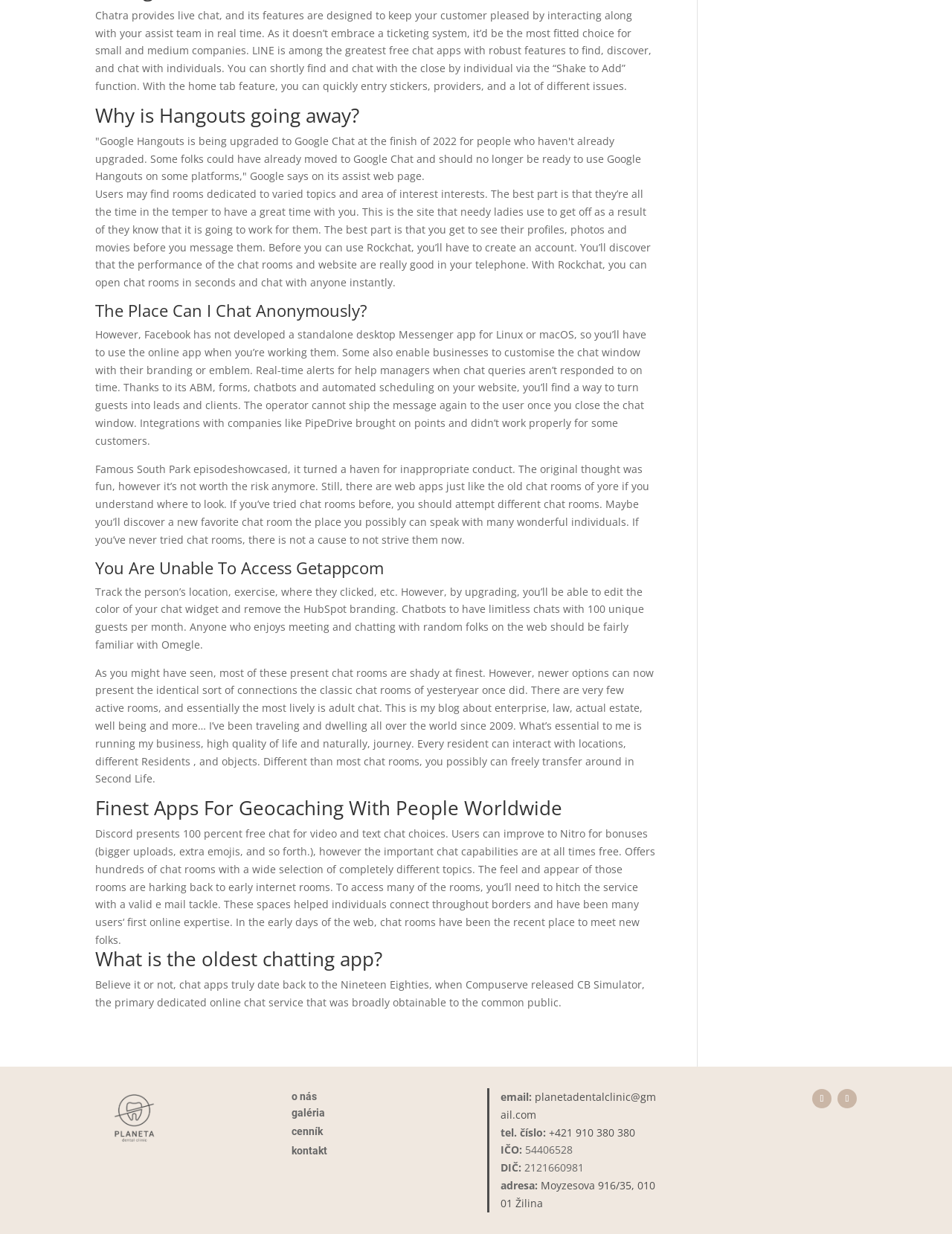What is the purpose of the 'Shake to Add' function in LINE?
Give a one-word or short phrase answer based on the image.

Find and chat with nearby people